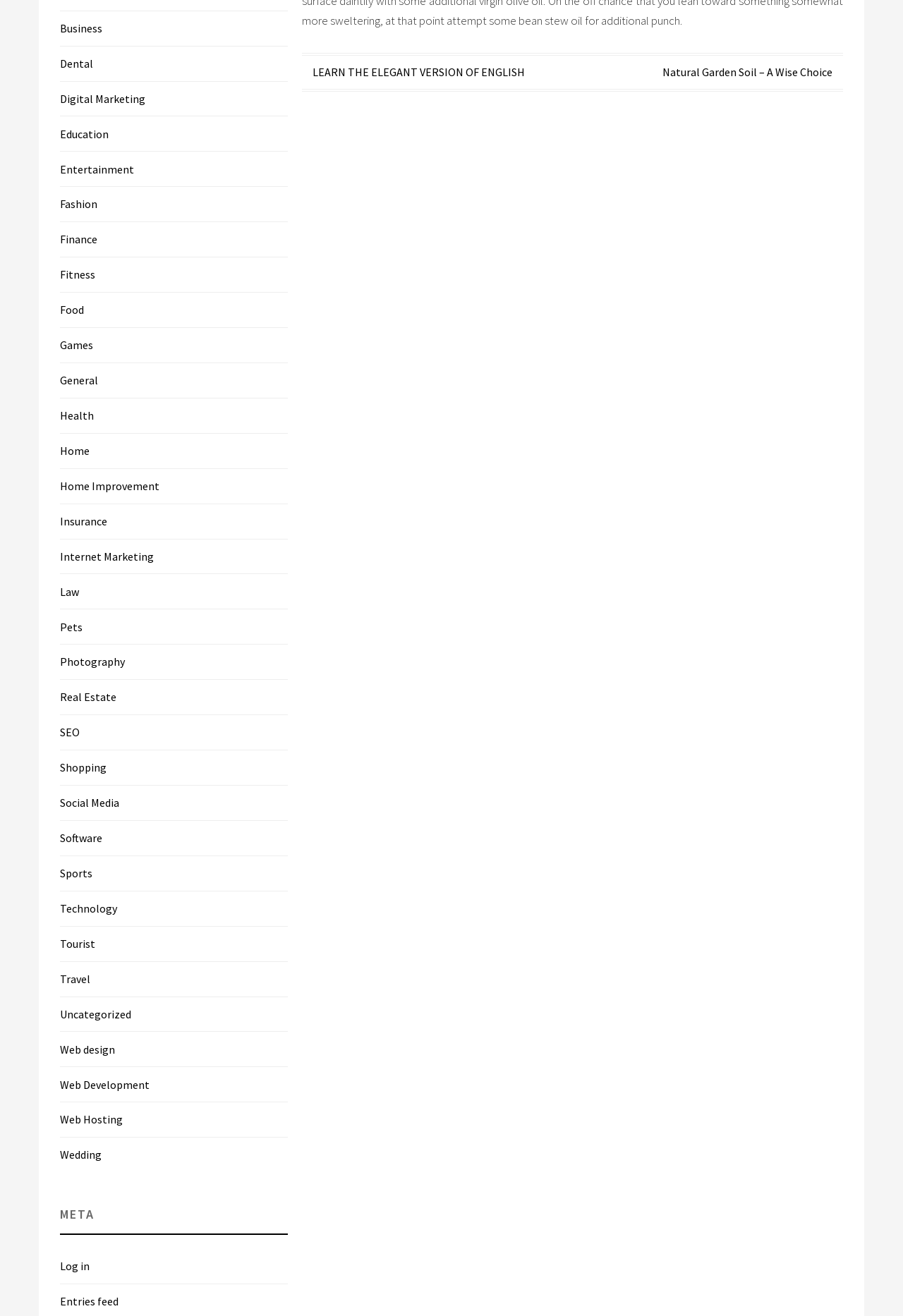What is the purpose of the link 'Log in'?
Provide a well-explained and detailed answer to the question.

The link 'Log in' is likely to be used to log in to the website, allowing users to access restricted content or perform actions that require authentication.